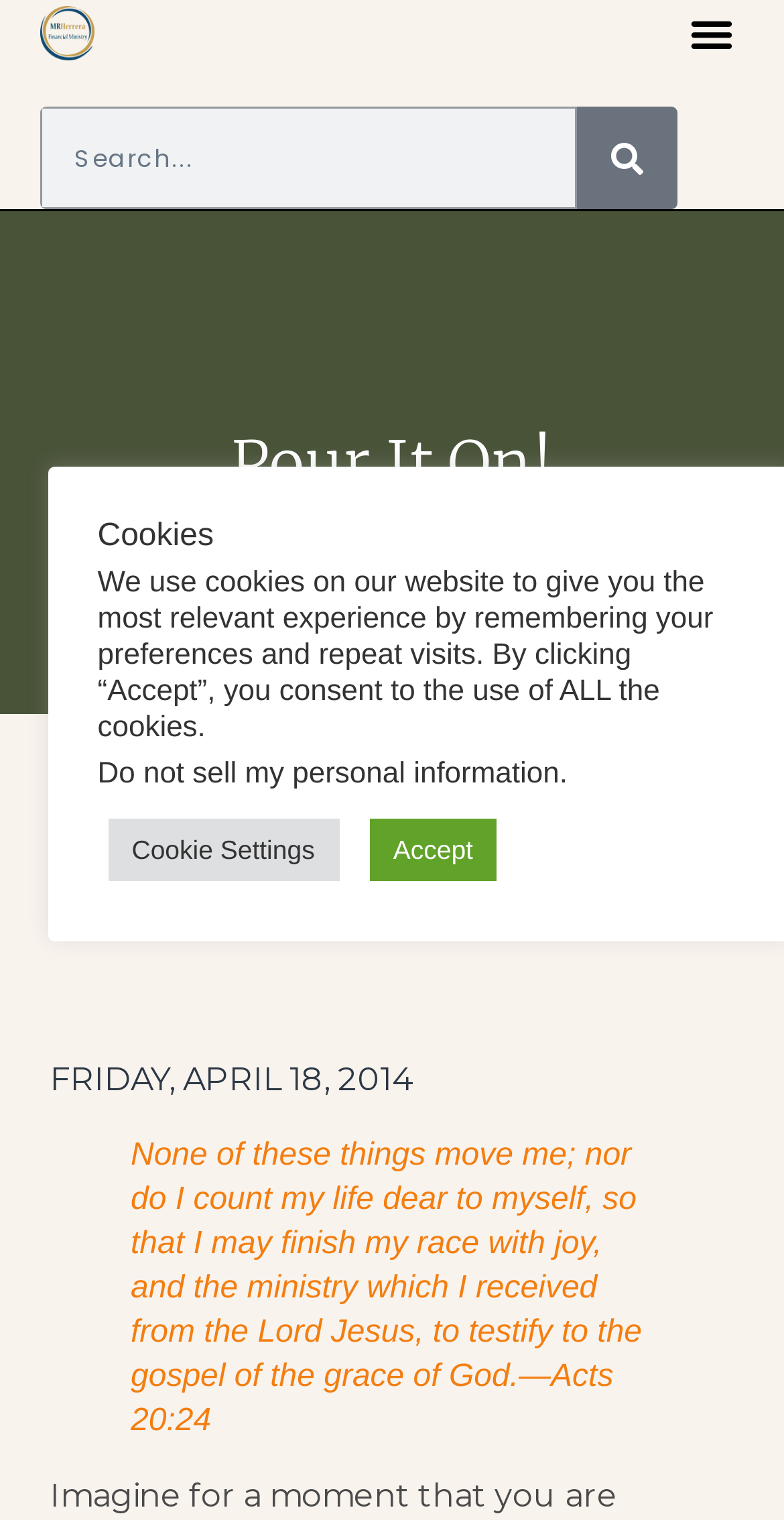Can you find the bounding box coordinates for the element that needs to be clicked to execute this instruction: "Click the site logo"? The coordinates should be given as four float numbers between 0 and 1, i.e., [left, top, right, bottom].

[0.05, 0.004, 0.121, 0.04]